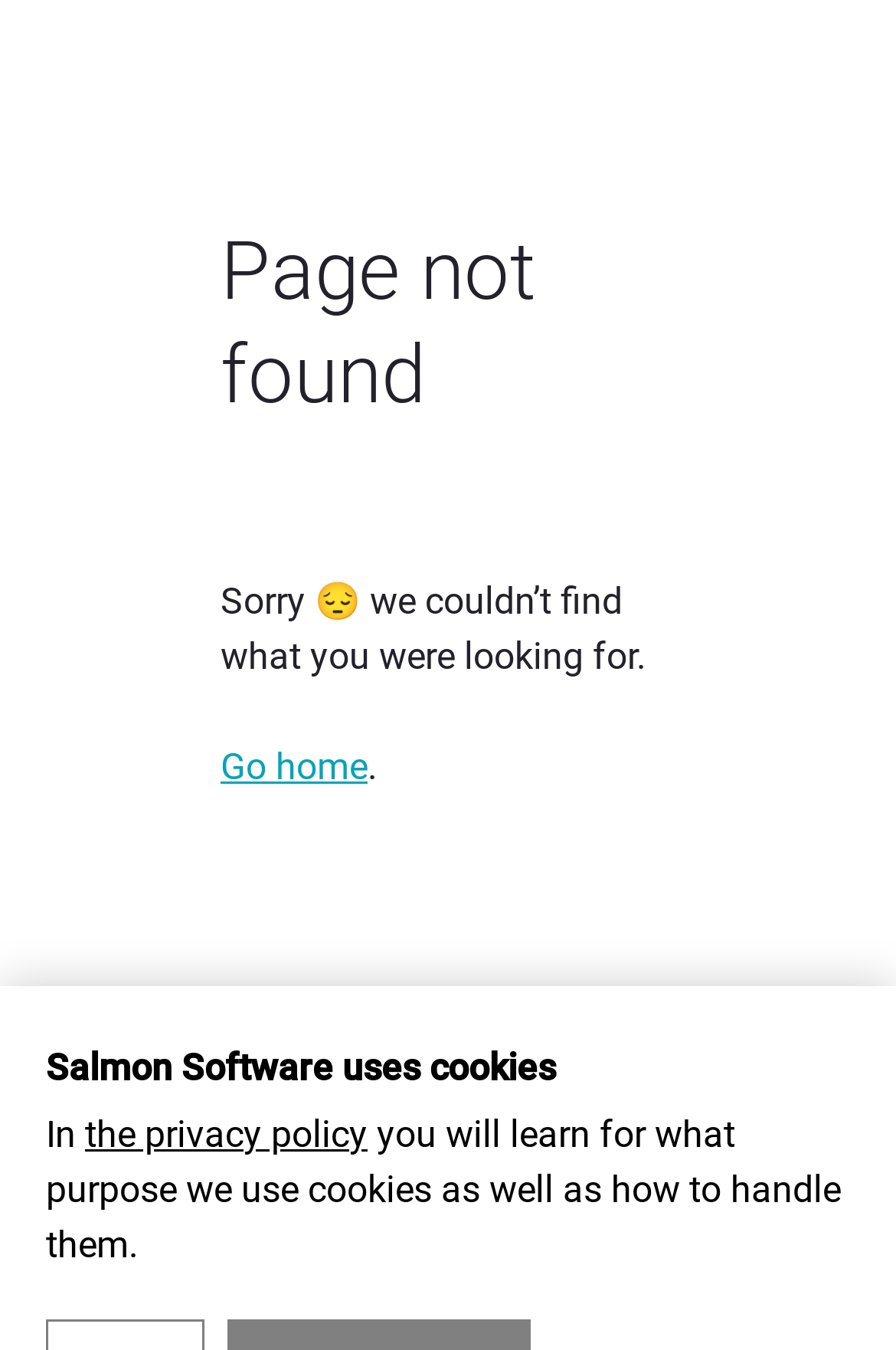Respond with a single word or short phrase to the following question: 
What is the emotional tone of the webpage?

Sad